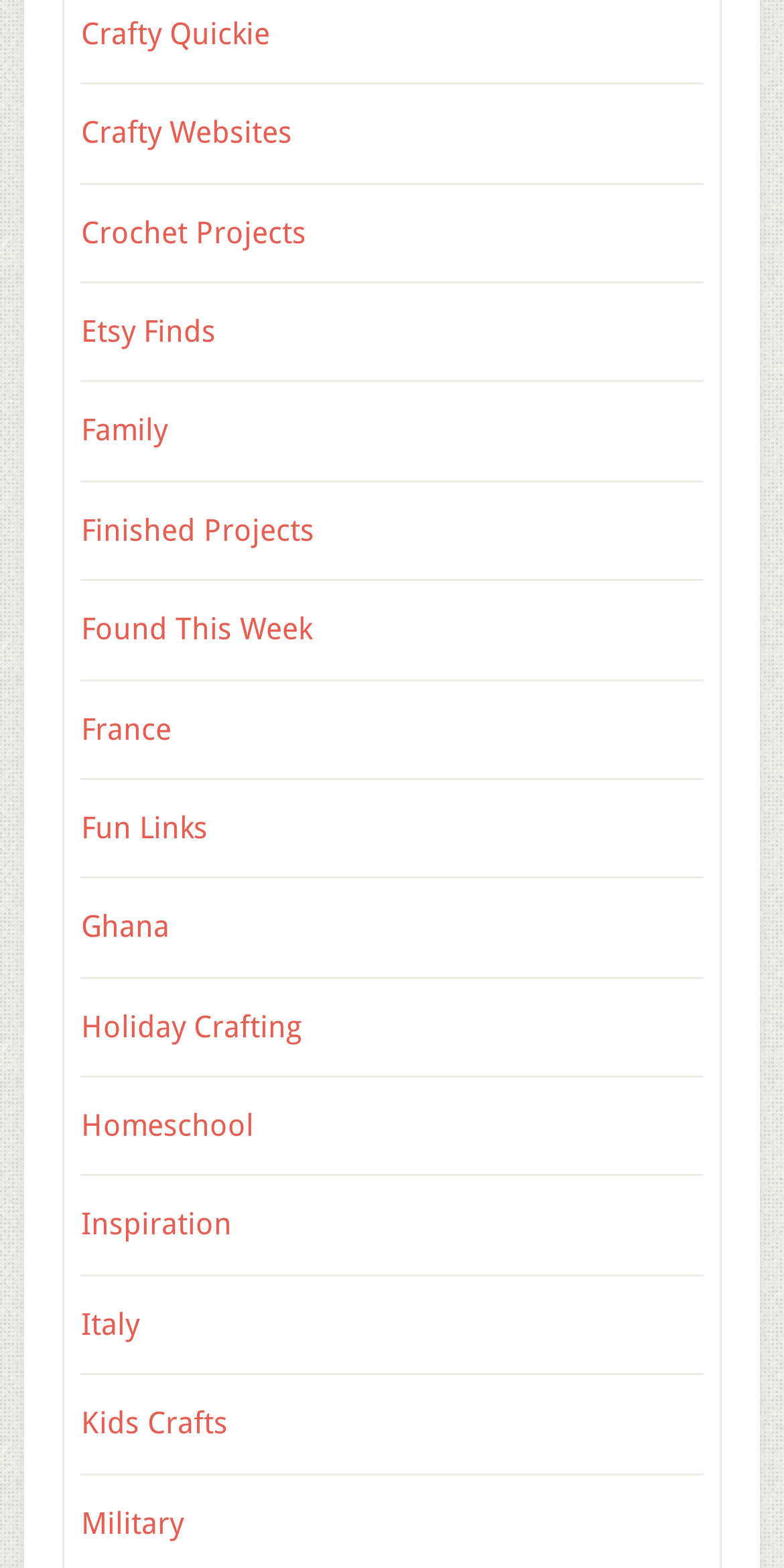What is the first link on the webpage?
Using the visual information, reply with a single word or short phrase.

Crafty Quickie